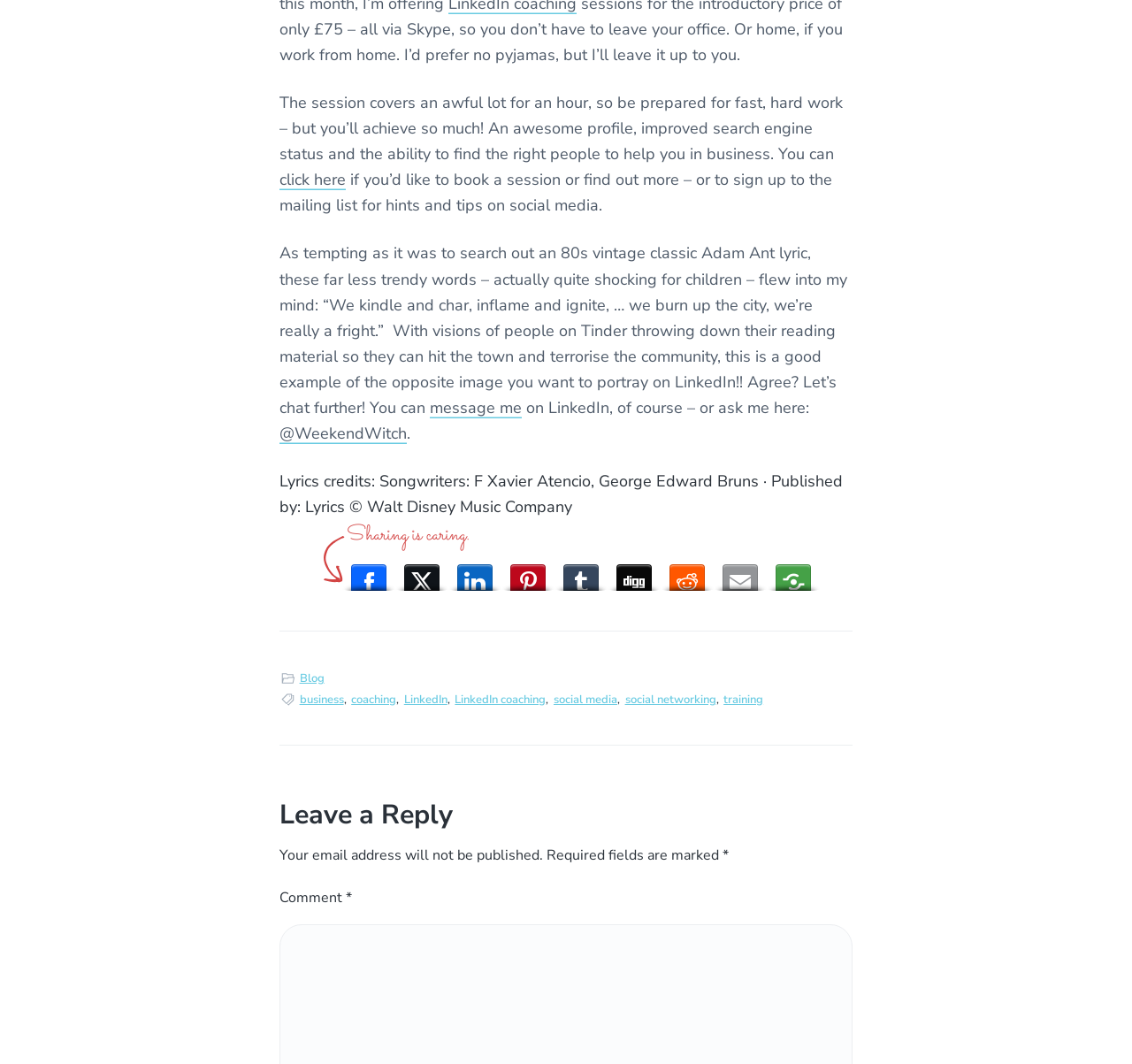Give a concise answer using one word or a phrase to the following question:
What is the purpose of the session mentioned in the blog post?

Improve search engine status